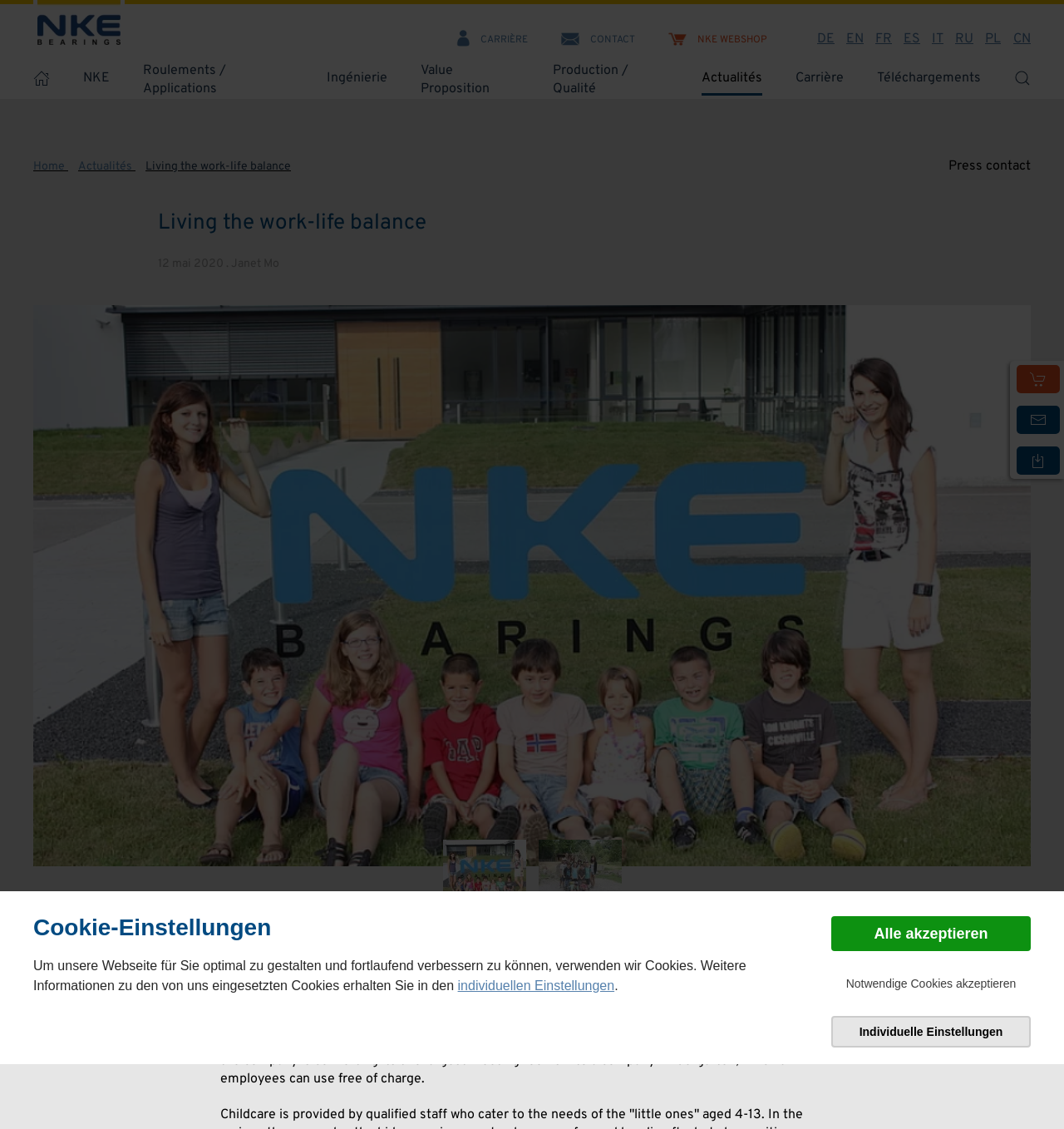How many slides are in the carousel?
Please answer the question with a detailed and comprehensive explanation.

The carousel has two slides, which can be navigated using the tablist at the bottom of the carousel. The first slide is selected by default, and the second slide can be accessed by clicking on the 'Slide 2' tab.